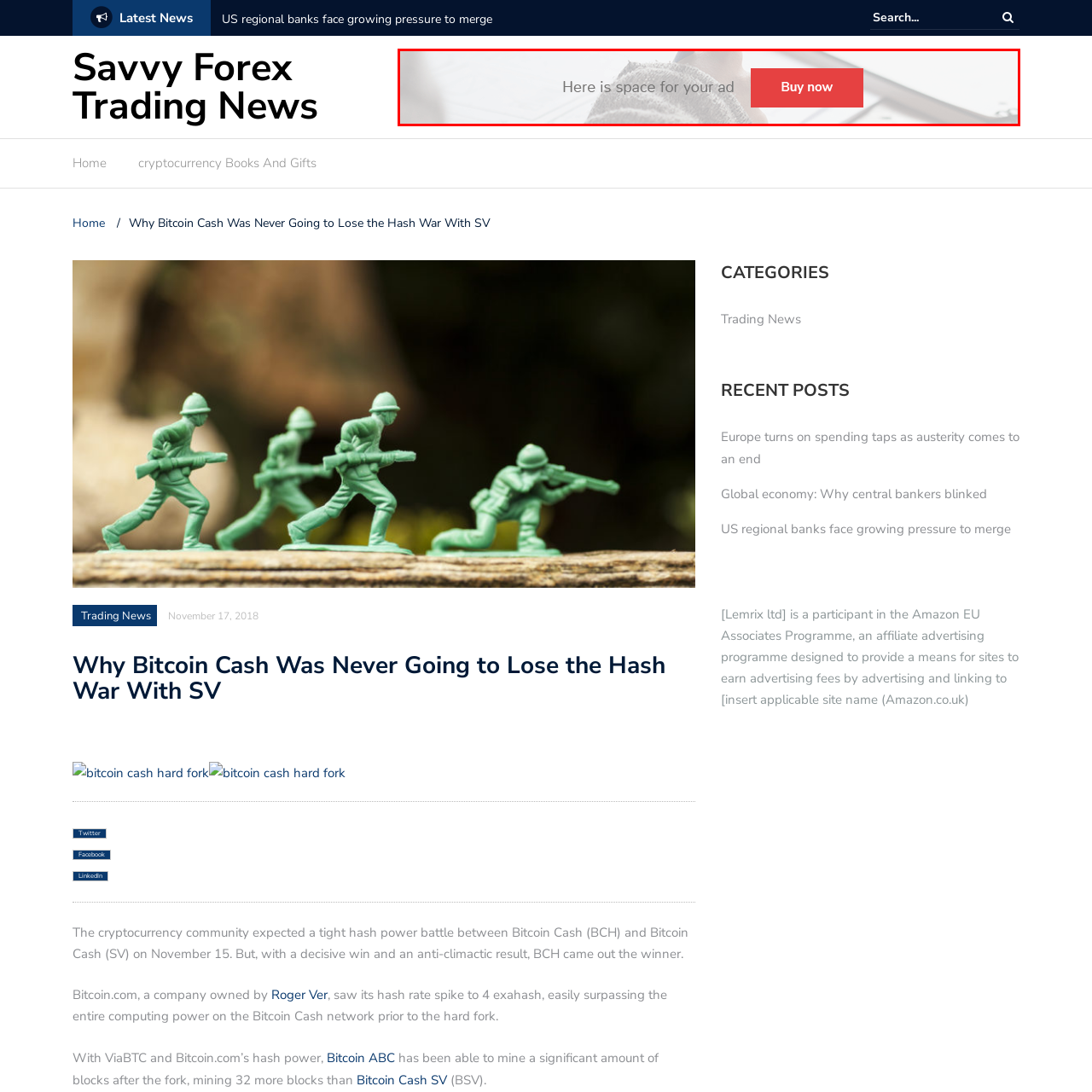What is the purpose of the ad space?
Concentrate on the part of the image that is enclosed by the red bounding box and provide a detailed response to the question.

The caption states that the visual element is strategically placed on the webpage to capture attention and generate interest in advertising options related to the content of the site, implying that the ad space is designed to attract potential advertisers.